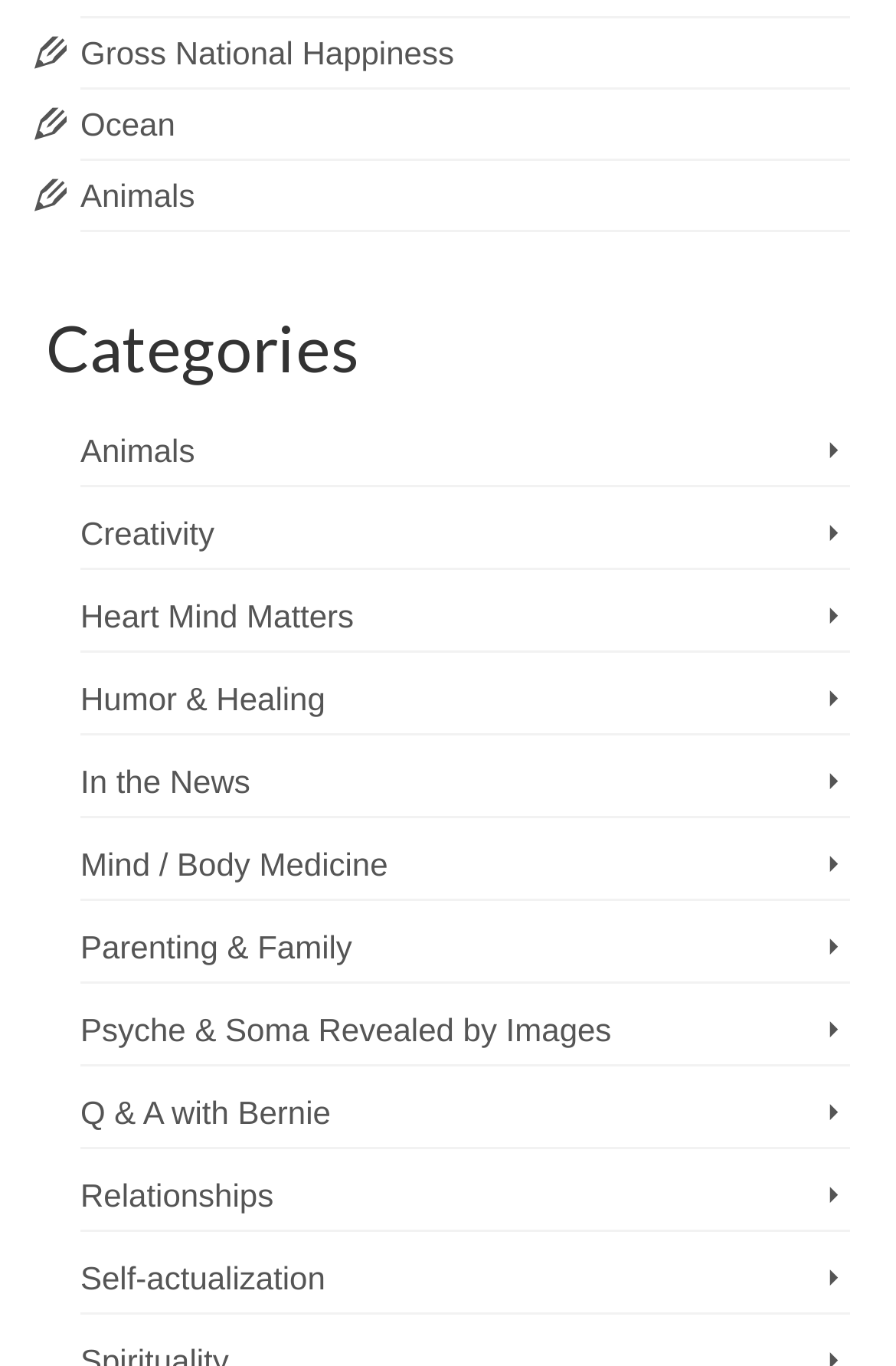Identify and provide the bounding box coordinates of the UI element described: "Gross National Happiness". The coordinates should be formatted as [left, top, right, bottom], with each number being a float between 0 and 1.

[0.09, 0.025, 0.507, 0.052]